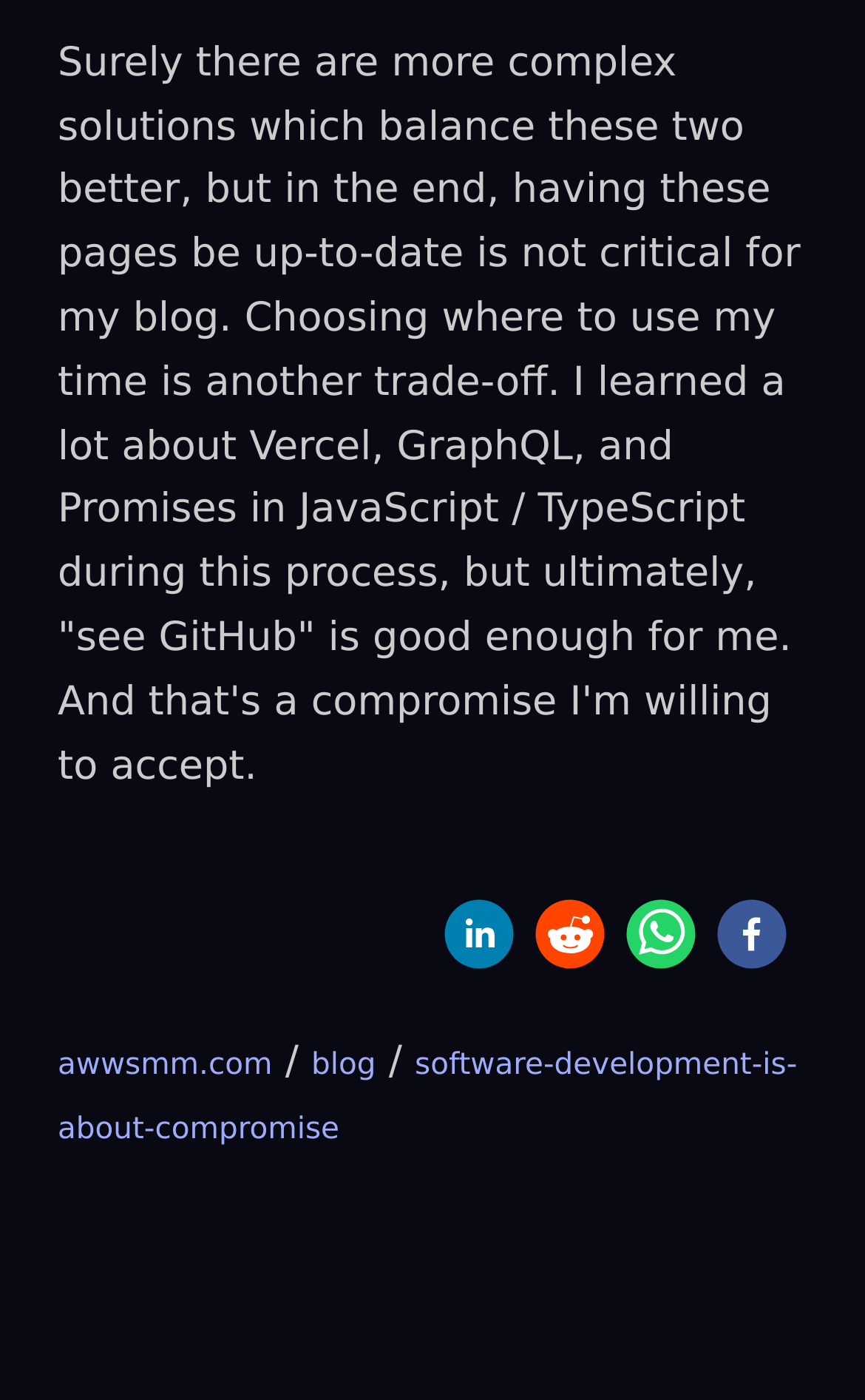Based on the image, give a detailed response to the question: What is the URL of the author's website?

The link 'awwsmm.com' is present on the webpage, which is likely the URL of the author's website.